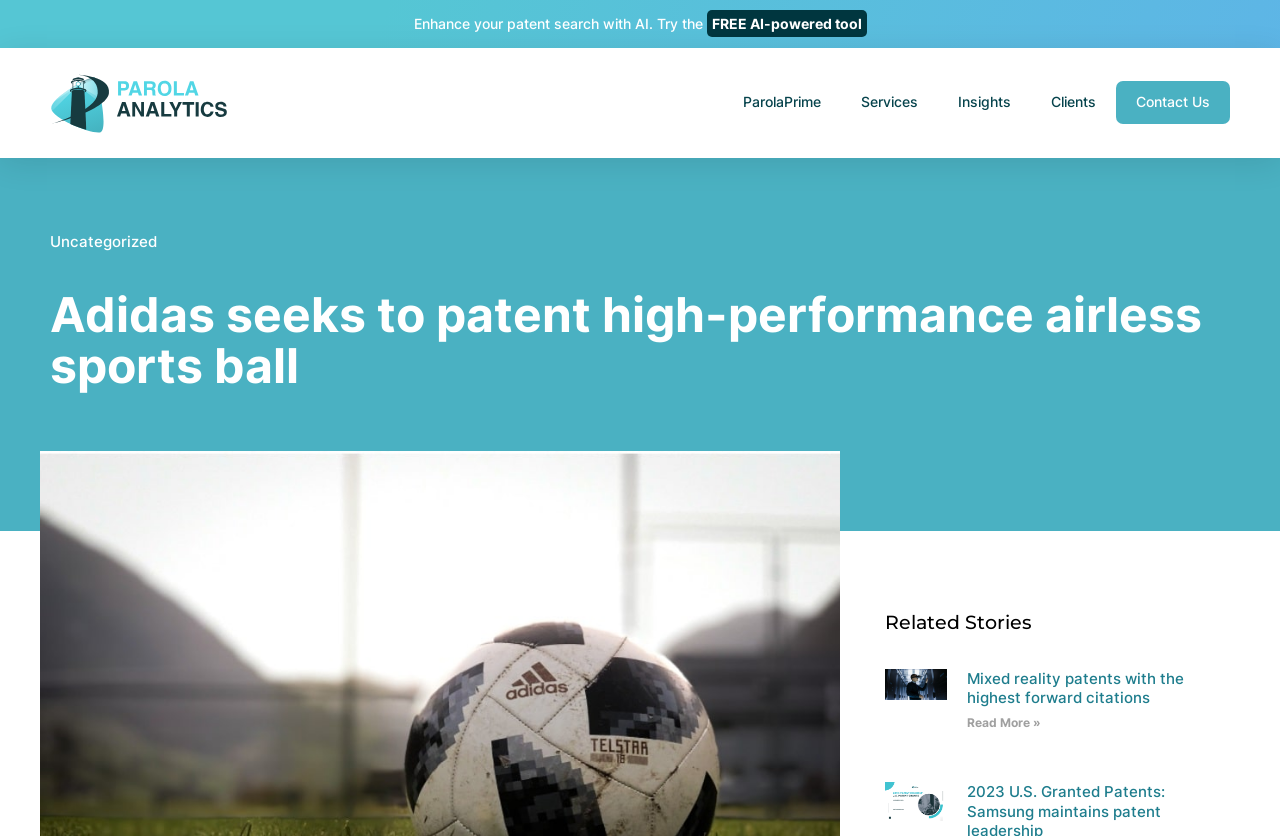Identify the bounding box coordinates of the clickable section necessary to follow the following instruction: "Visit ParolaPrime". The coordinates should be presented as four float numbers from 0 to 1, i.e., [left, top, right, bottom].

[0.565, 0.097, 0.657, 0.149]